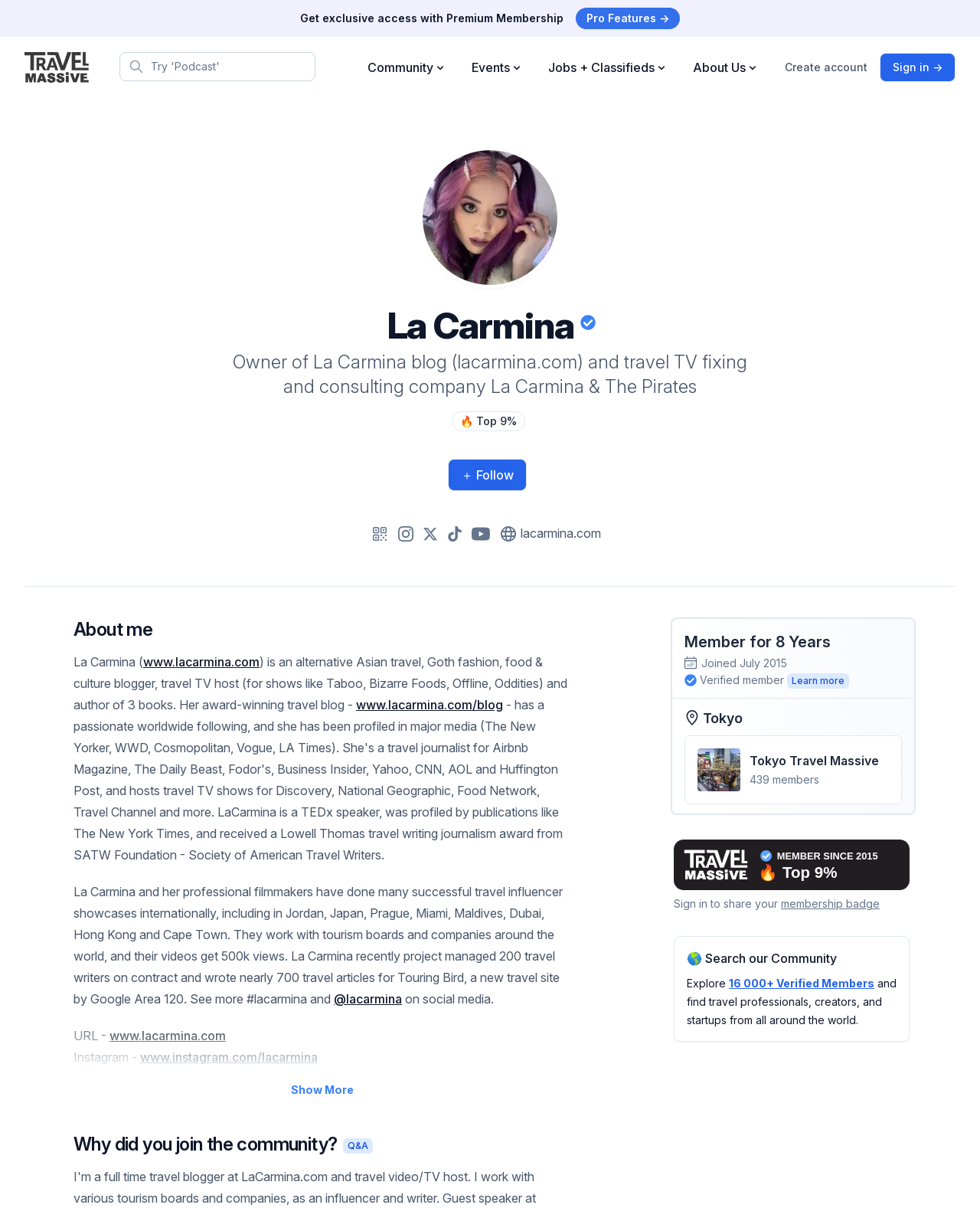Determine the bounding box for the described UI element: "Create accountSign in →".

[0.801, 0.044, 0.975, 0.068]